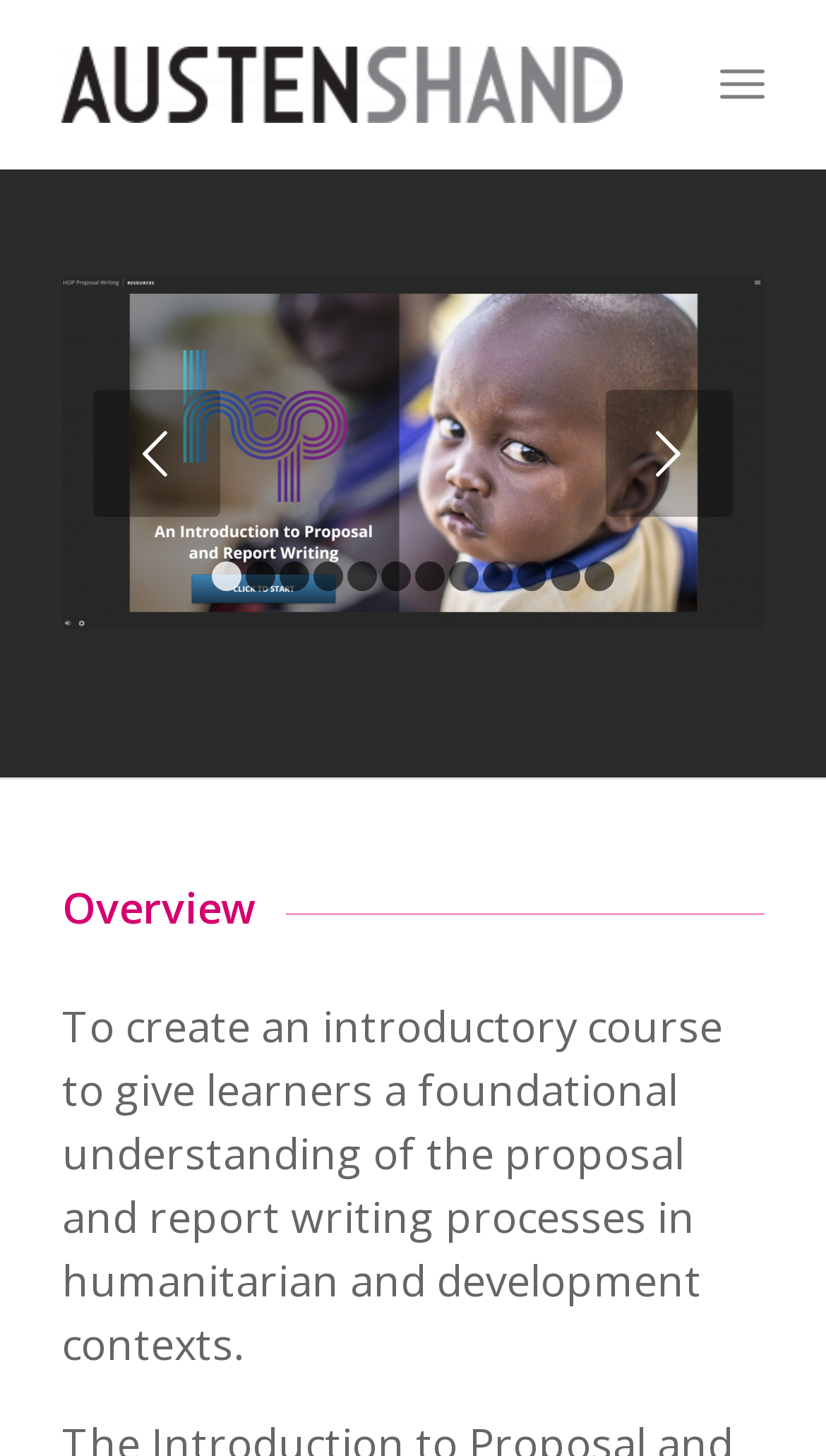Give a complete and precise description of the webpage's appearance.

The webpage is about "An Introduction to Proposal Writing" by Austen Shand. At the top, there is a layout table with a link to "Austen Shand" accompanied by an image, positioned at the top-left corner of the page. Next to it, on the top-right corner, there is a link to "Menu". 

Below the layout table, there is a main section that occupies most of the page. Within this section, there is a large image at the top, spanning almost the entire width of the page. 

Underneath the image, there are 12 numbered links, arranged horizontally in a row, each labeled from "1" to "12". These links are positioned in the middle of the page, with equal spacing between them.

Further down, there is a heading titled "Overview" positioned at the top-left of the lower section of the page. Below the heading, there is a block of static text that describes the course, which is an introductory course on proposal and report writing processes in humanitarian and development contexts. This text occupies most of the lower section of the page.